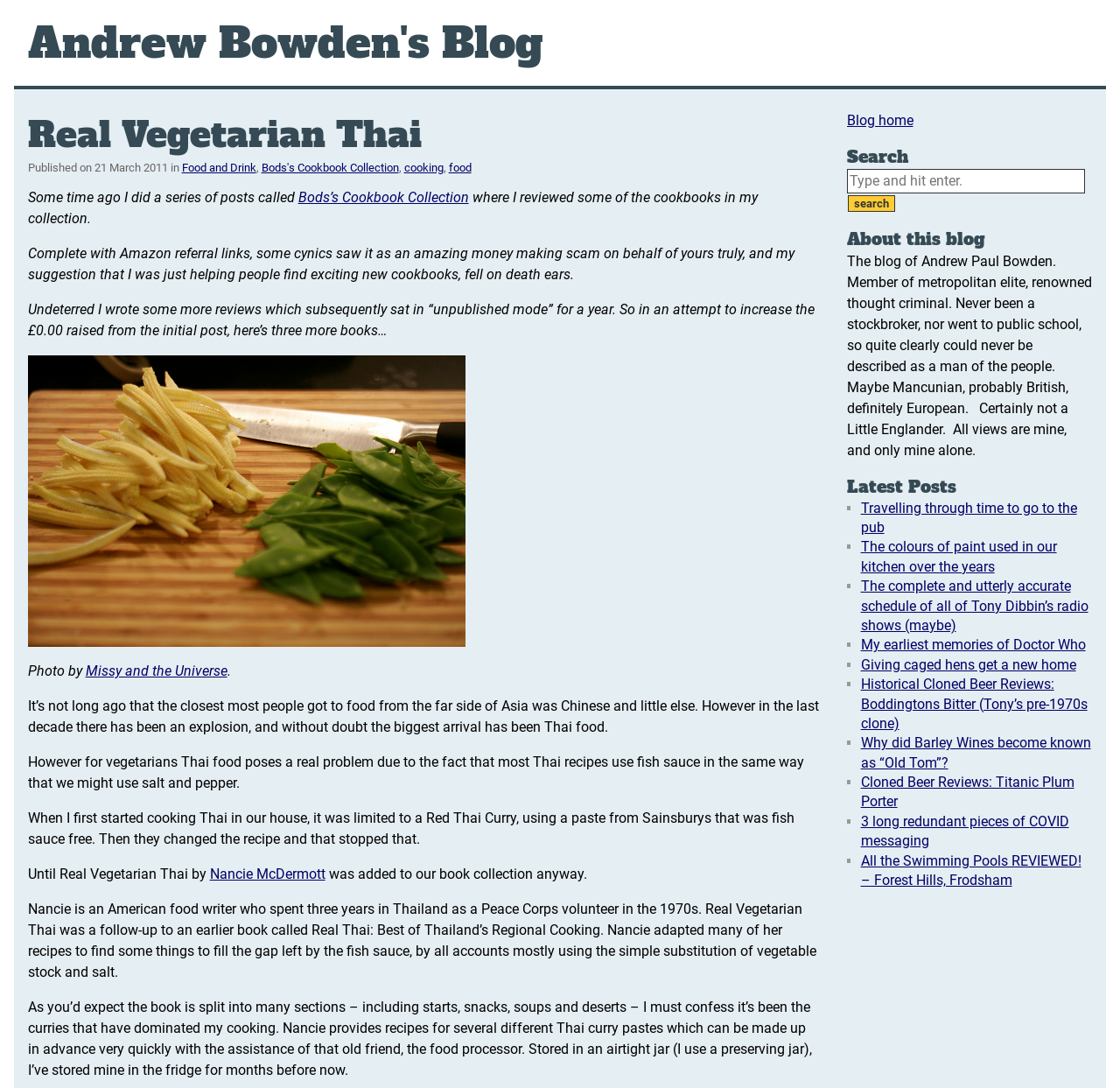How many latest posts are listed on this webpage?
Please give a detailed and elaborate explanation in response to the question.

I counted the number of list markers (■) in the 'Latest Posts' section, which indicates 10 latest posts.